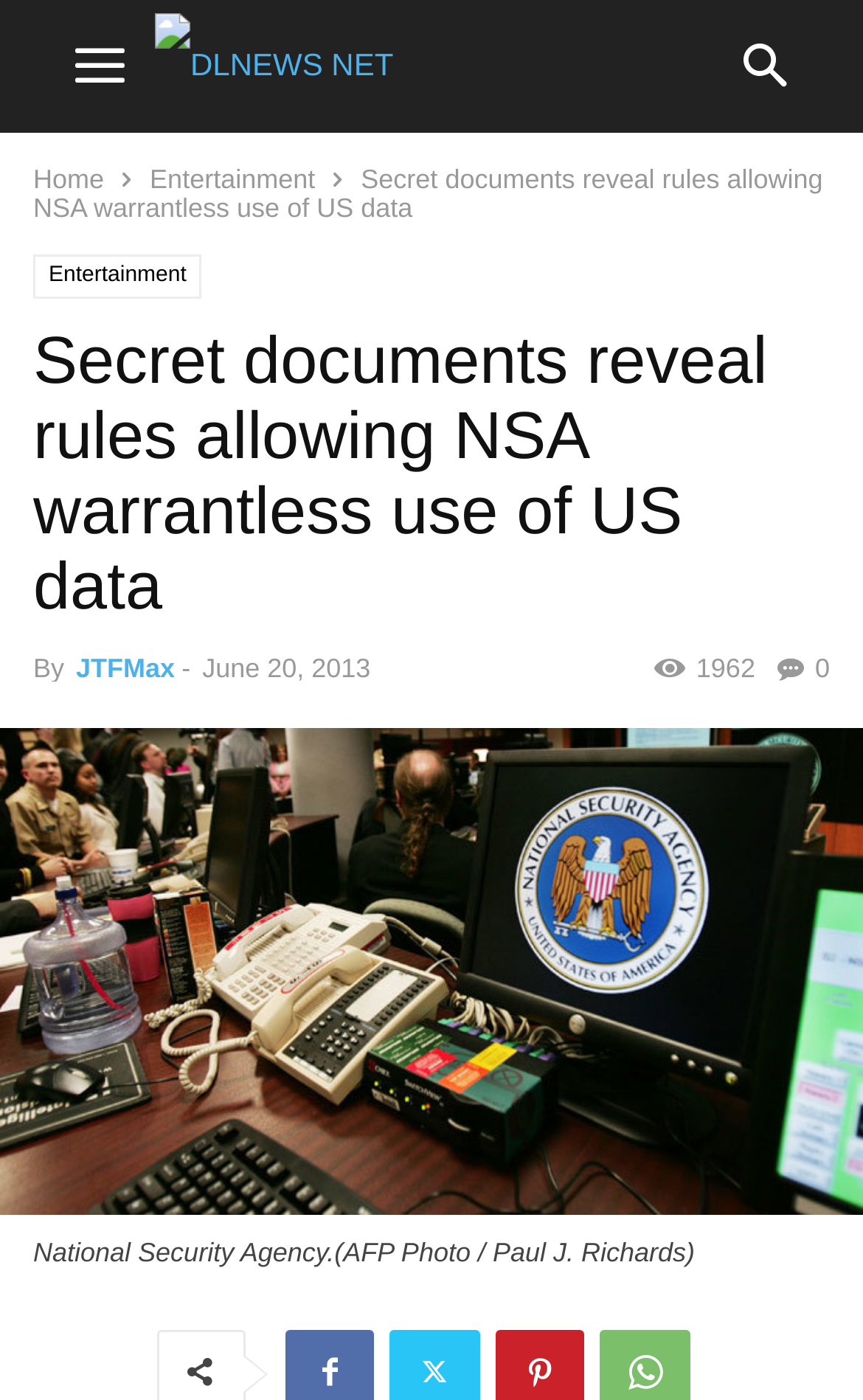Identify the first-level heading on the webpage and generate its text content.

Secret documents reveal rules allowing NSA warrantless use of US data